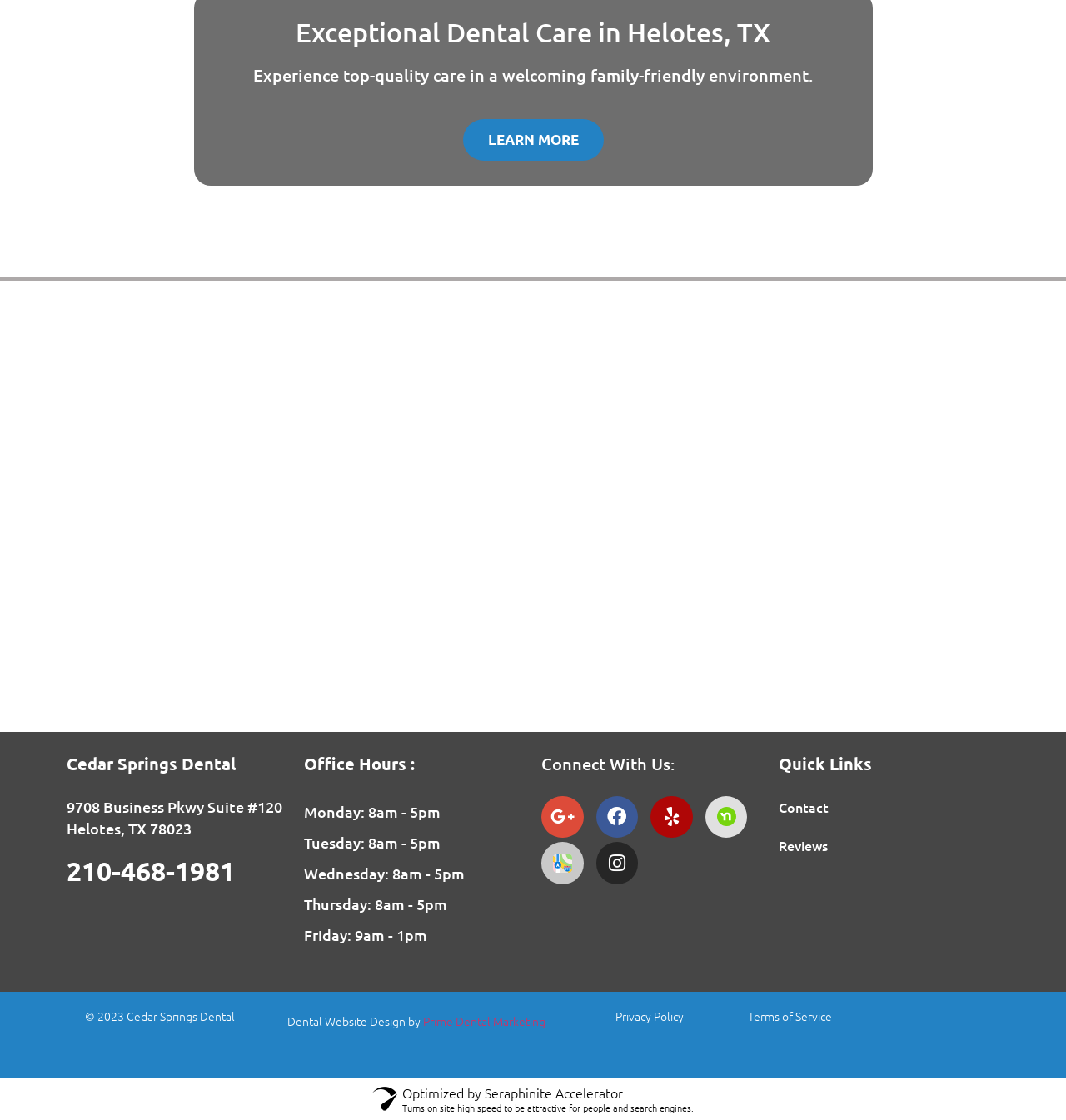Identify the bounding box for the described UI element: "Prime Dental Marketing".

[0.397, 0.904, 0.512, 0.919]